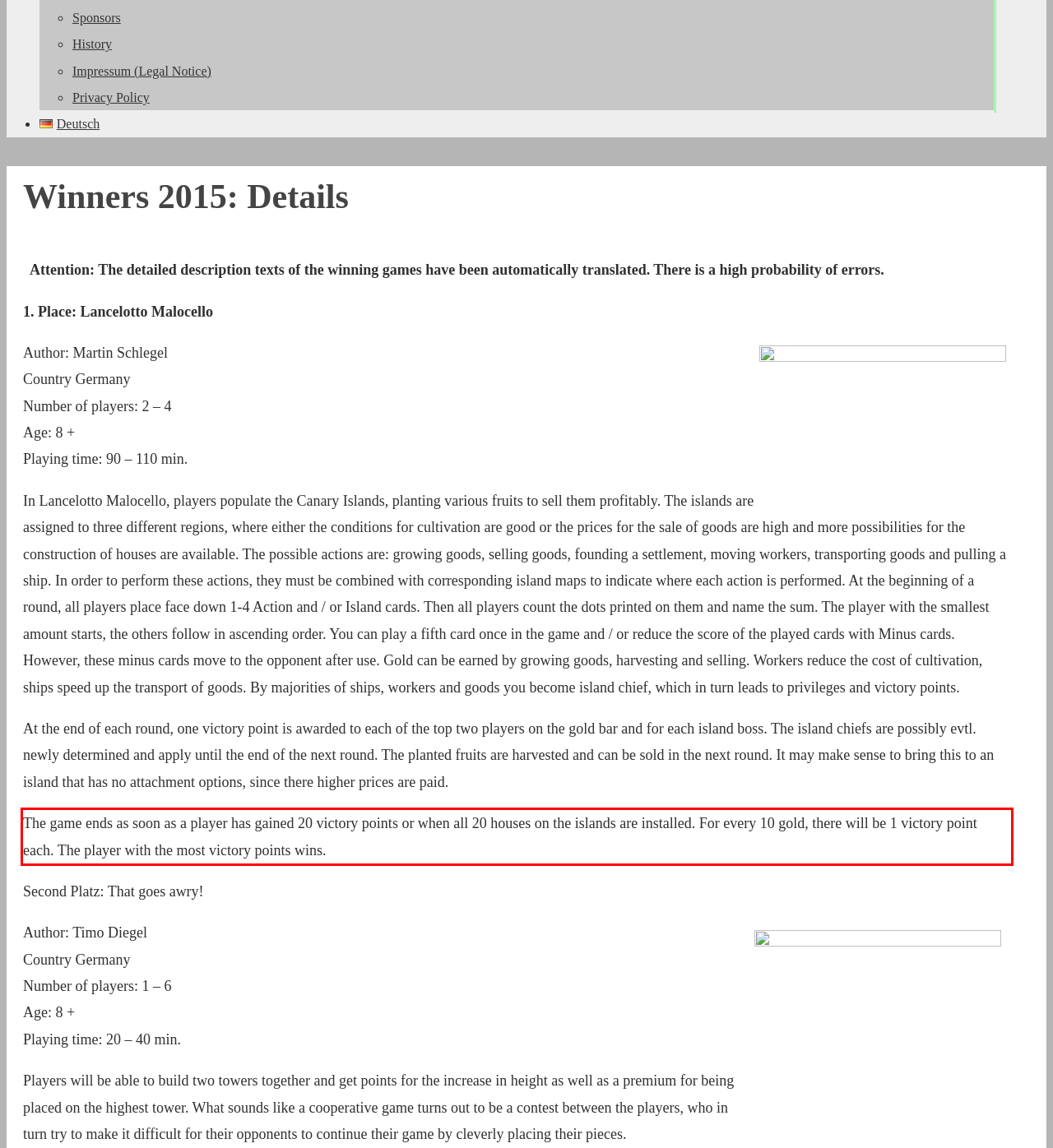Look at the webpage screenshot and recognize the text inside the red bounding box.

The game ends as soon as a player has gained 20 victory points or when all 20 houses on the islands are installed. For every 10 gold, there will be 1 victory point each. The player with the most victory points wins.